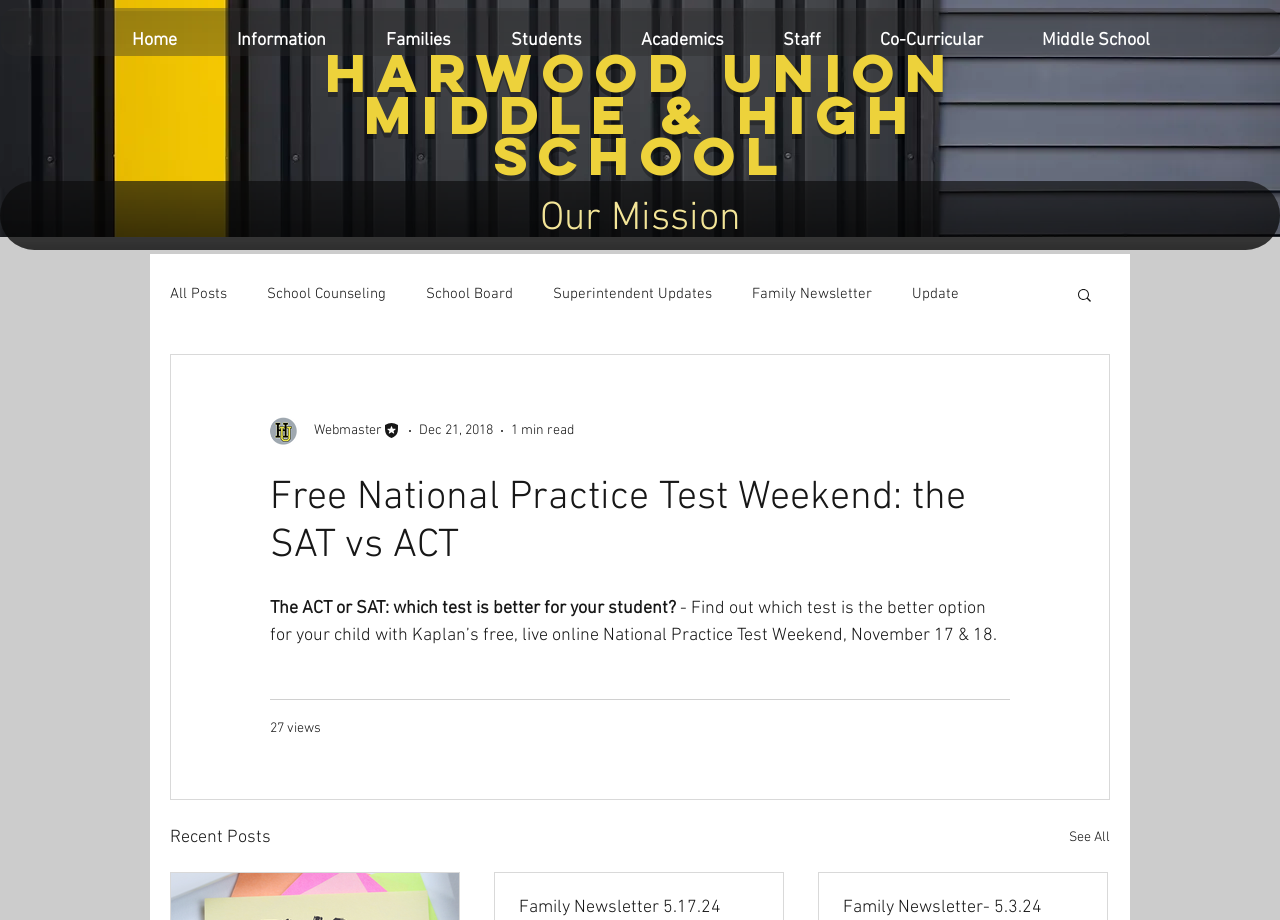Reply to the question with a single word or phrase:
How many views does the article have?

27 views